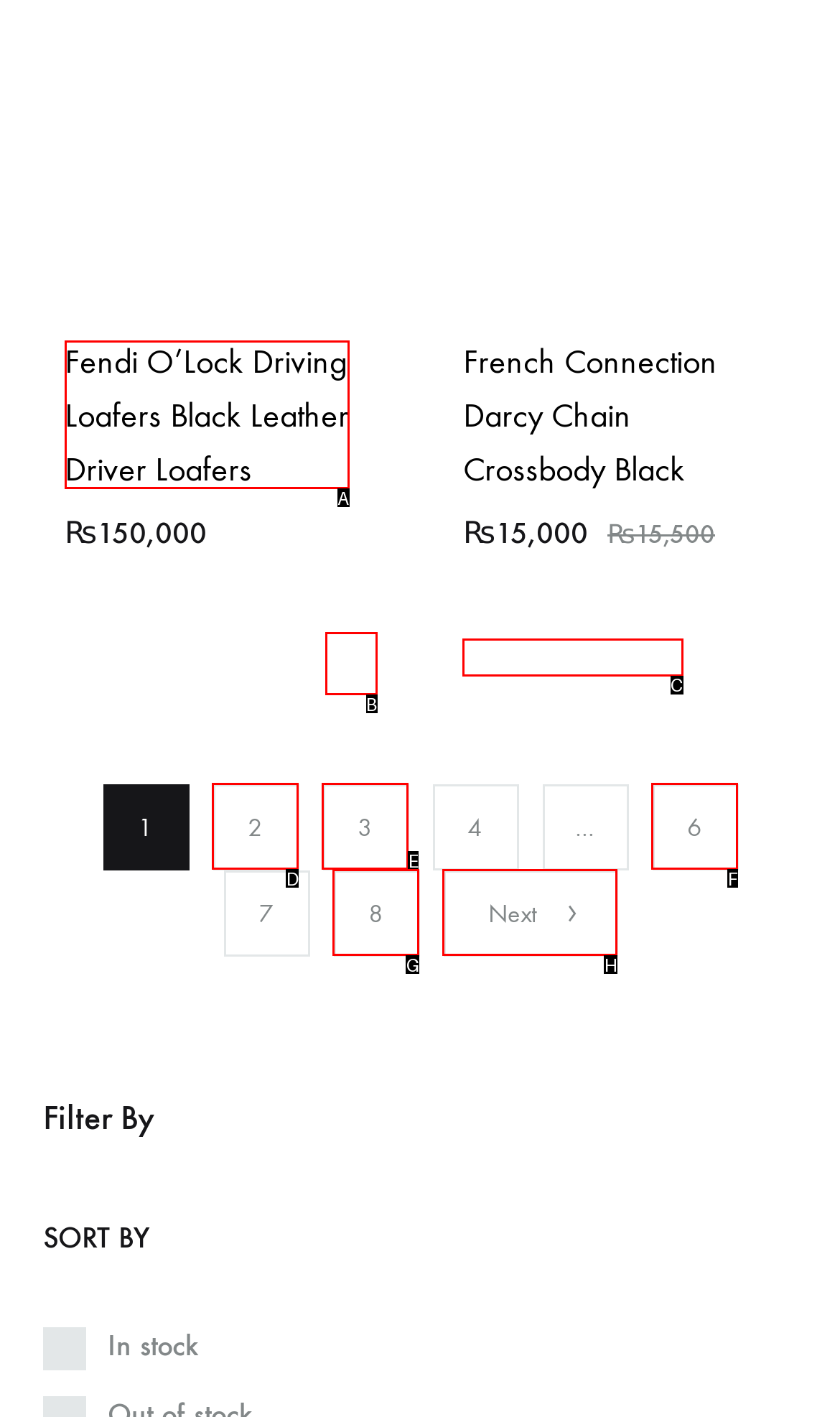Identify the HTML element to click to execute this task: Select options for French Connection Darcy Chain Crossbody Black Respond with the letter corresponding to the proper option.

C